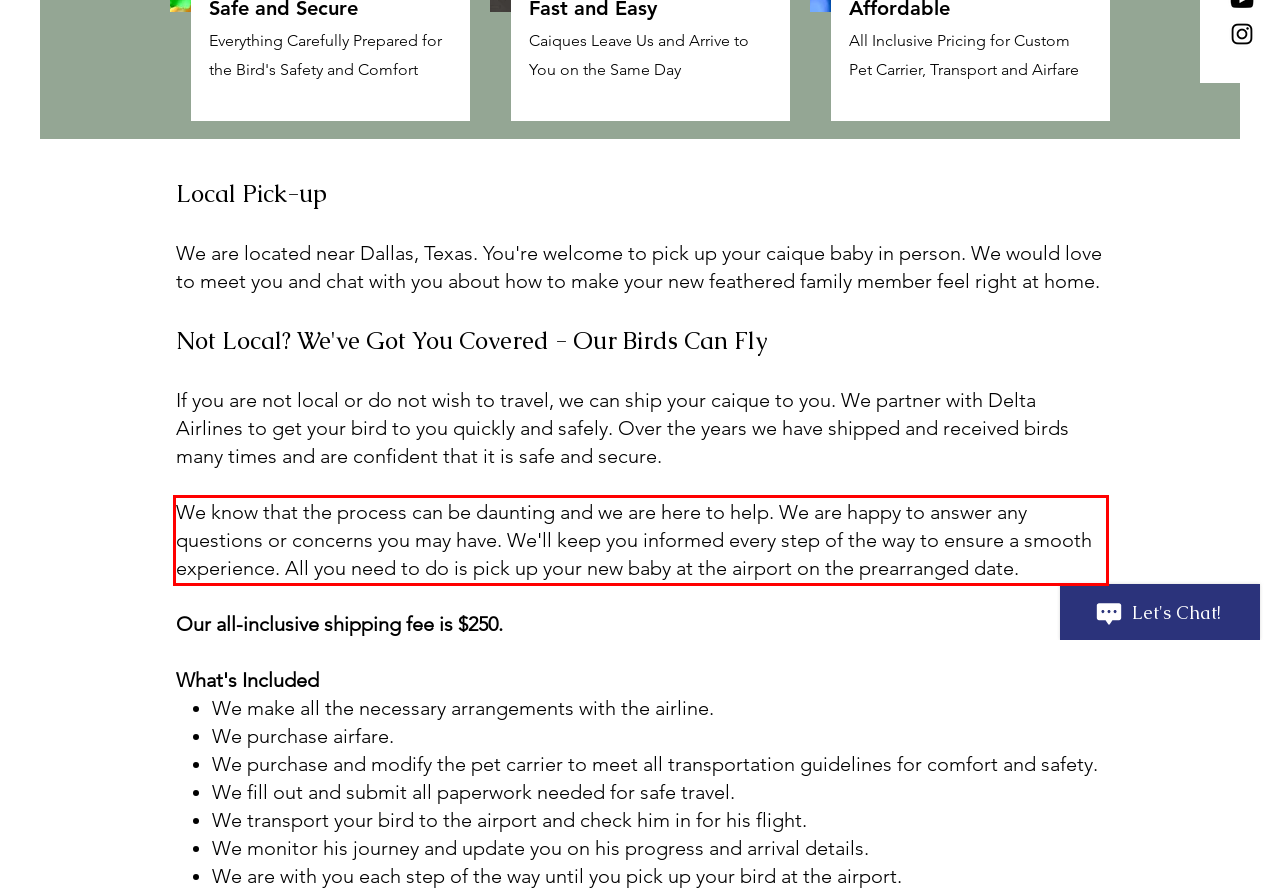Inspect the webpage screenshot that has a red bounding box and use OCR technology to read and display the text inside the red bounding box.

We know that the process can be daunting and we are here to help. We are happy to answer any questions or concerns you may have. We'll keep you informed every step of the way to ensure a smooth experience. All you need to do is pick up your new baby at the airport on the prearranged date.